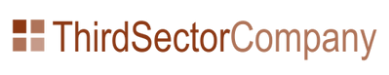Please give a concise answer to this question using a single word or phrase: 
What tone is reflected in the logo design?

Brown